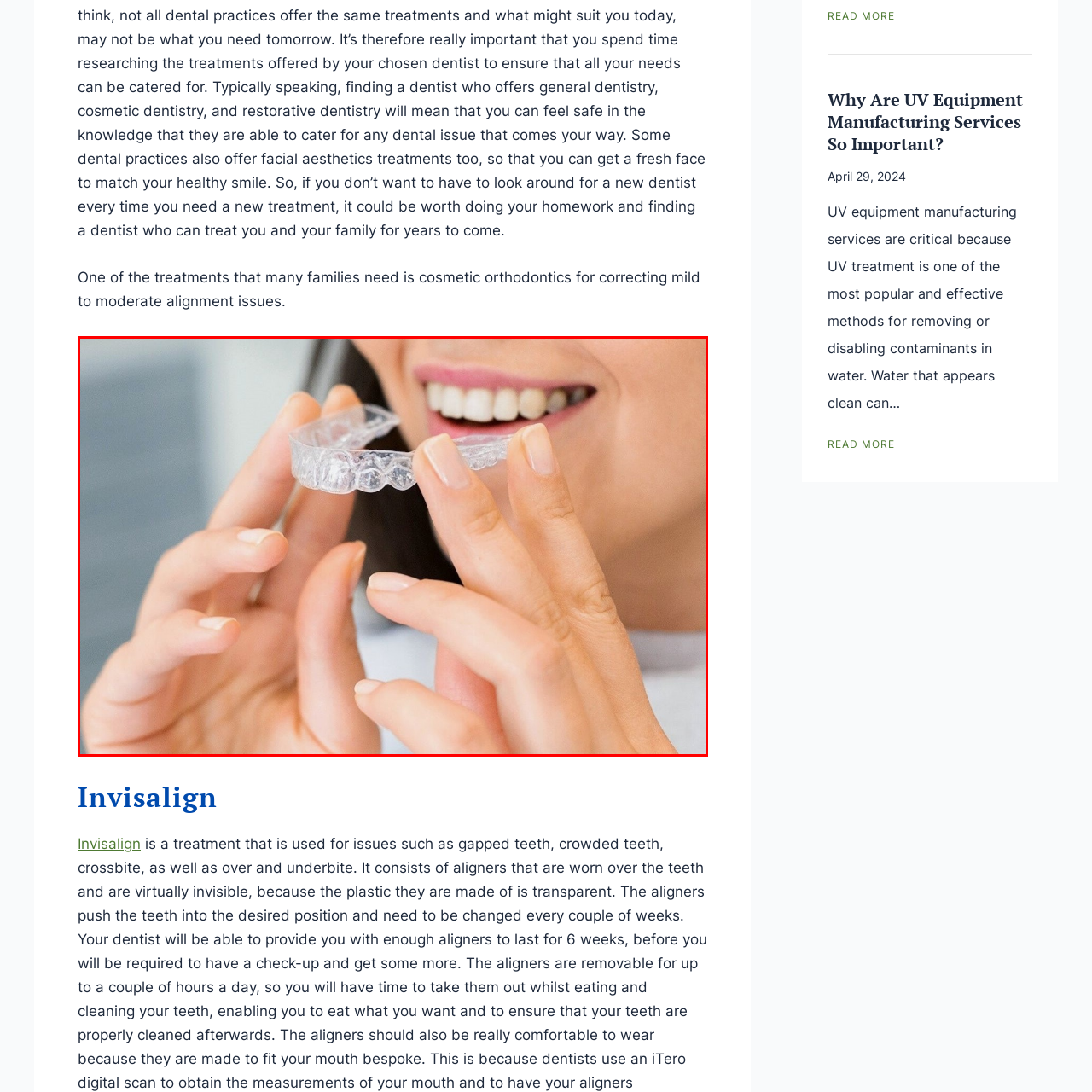View the part of the image marked by the red boundary and provide a one-word or short phrase answer to this question: 
What field of orthodontics is related to this image?

Cosmetic orthodontics